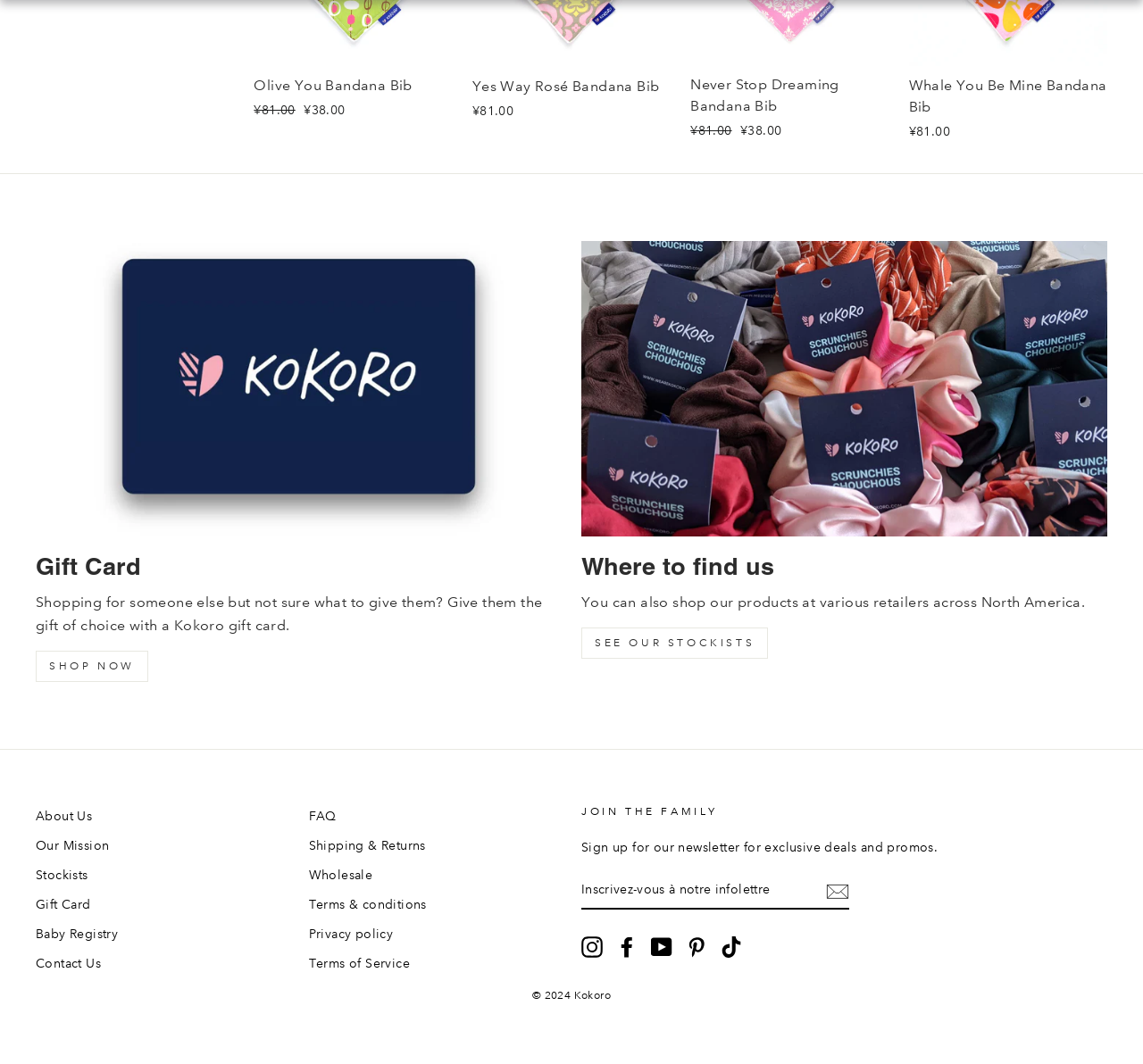Provide a one-word or brief phrase answer to the question:
What is the gift card for?

Someone else